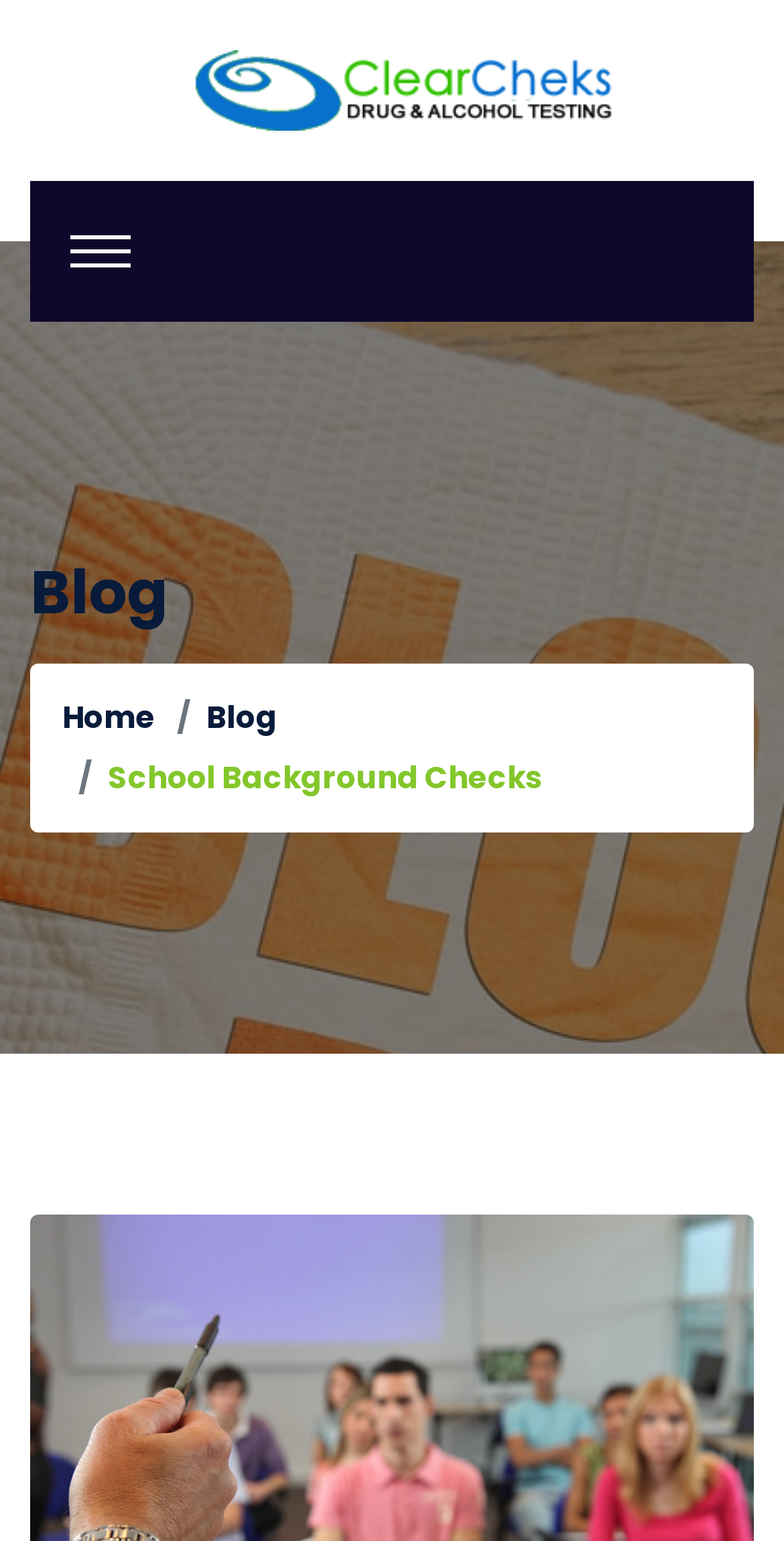Utilize the information from the image to answer the question in detail:
What is the purpose of the website?

I inferred the purpose of the website by looking at the various elements on the page, including the root element 'School Background Check' and the static text element 'School Background Checks', which suggest that the website is related to background checks, and the meta description which mentions DNA tests, indicating that the website provides DNA tests for background checks.